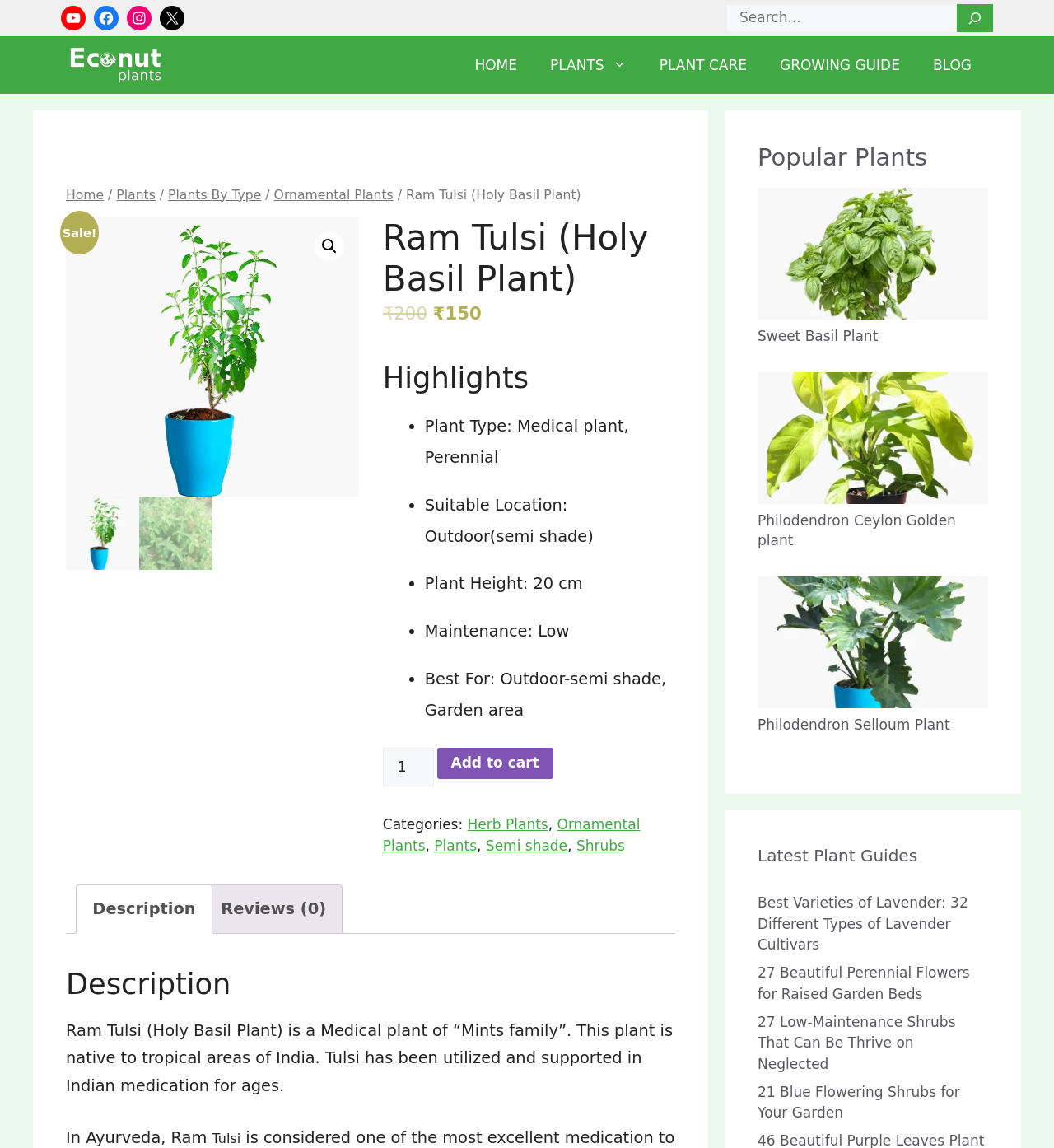Provide the bounding box coordinates of the section that needs to be clicked to accomplish the following instruction: "View plant description."

[0.072, 0.771, 0.202, 0.814]